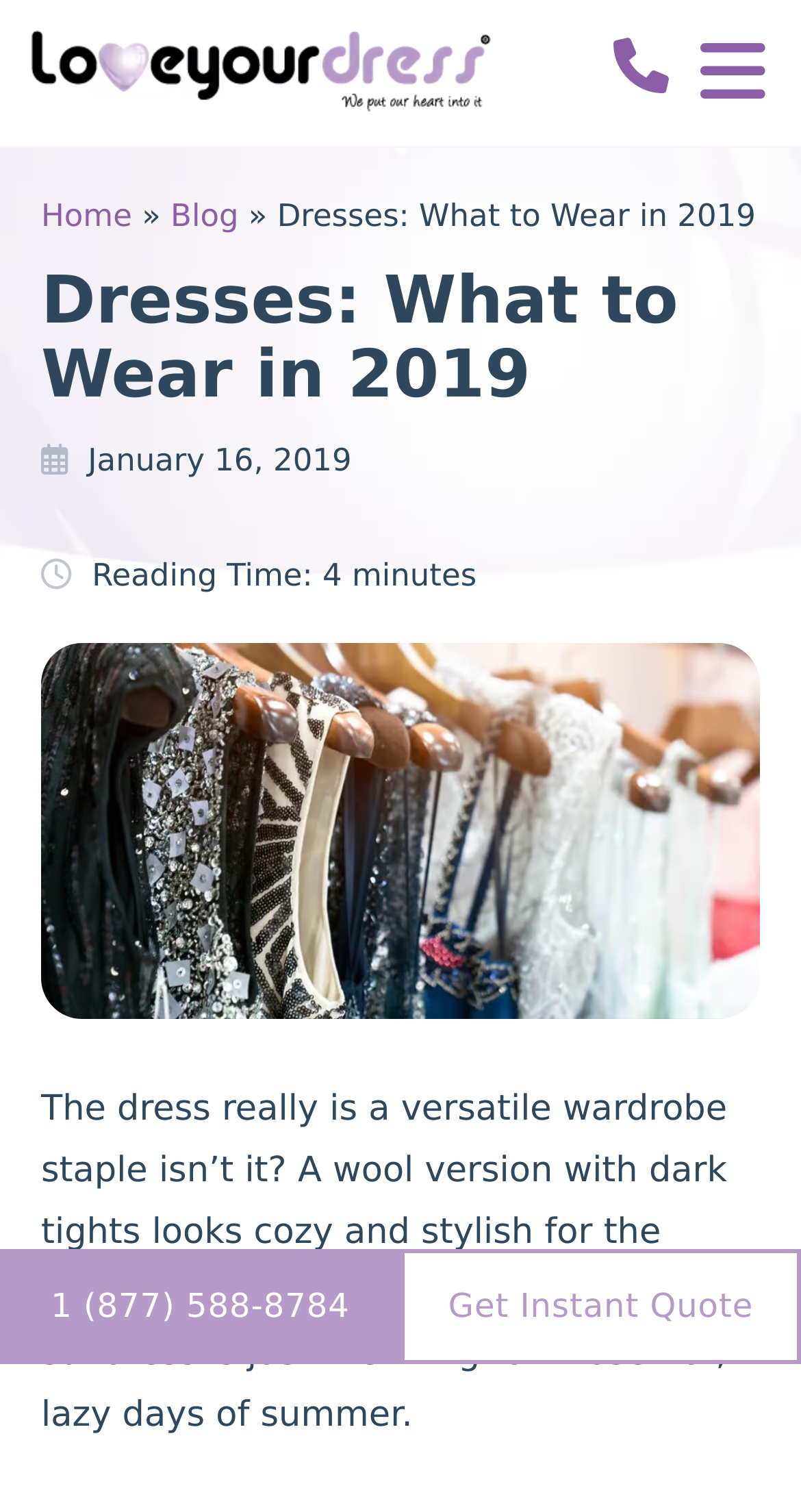Extract the bounding box coordinates of the UI element described by: "parent_node: Love Your Dress". The coordinates should include four float numbers ranging from 0 to 1, e.g., [left, top, right, bottom].

[0.038, 0.0, 0.627, 0.096]